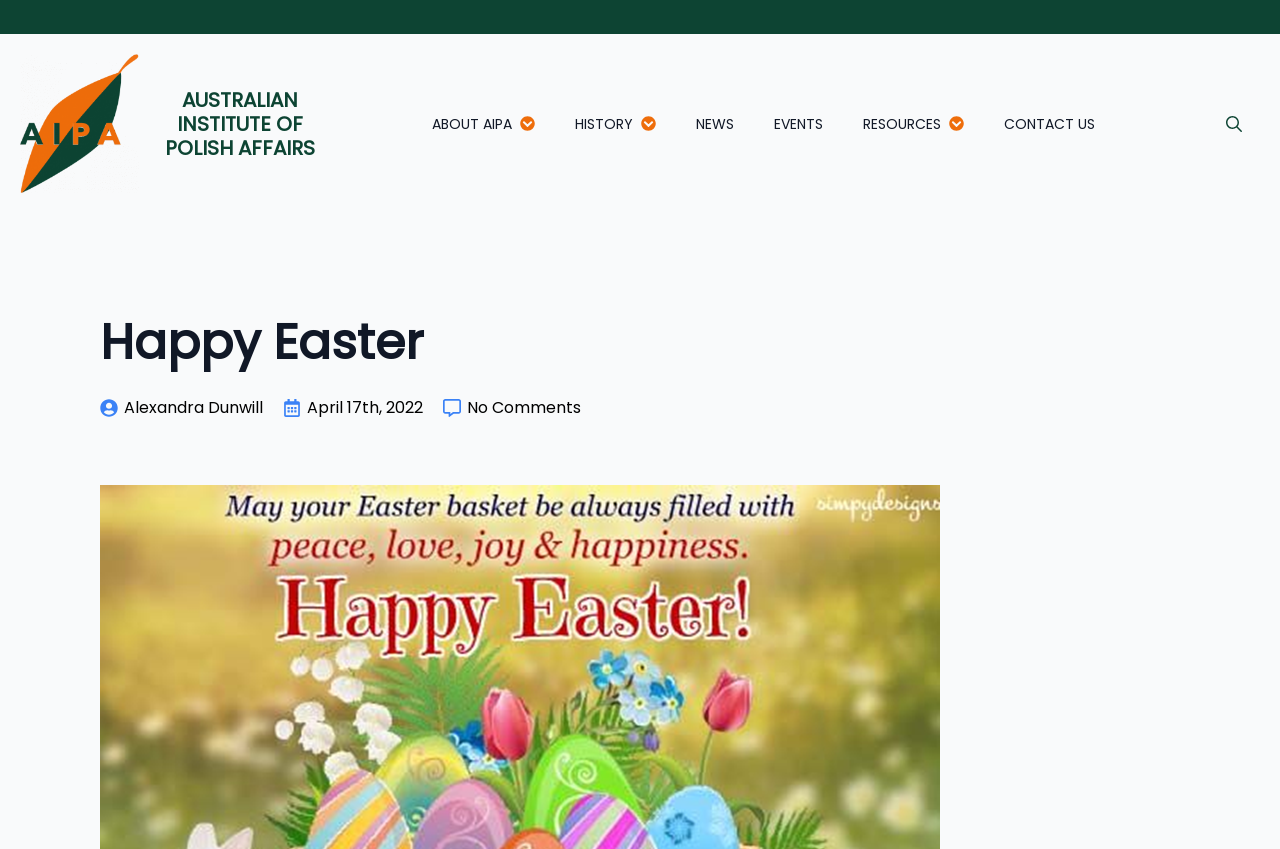Provide an in-depth description of the elements and layout of the webpage.

The webpage is a holiday greeting page from the Australian Institute of Polish Affairs. At the top left, there is a logo of the institute, accompanied by a heading with the institute's name. Below the logo, there is a navigation menu with links to different sections of the website, including "About AIPA", "HISTORY", "NEWS", "EVENTS", "RESOURCES", and "CONTACT US". Each of these links has a corresponding button to expand or collapse the submenu.

In the main content area, there is a heading that reads "Happy Easter" and a message from Alexandra Dunwill, dated April 17th, 2022. The message is accompanied by two images, one on either side of the text. Below the message, there is a link to comments, which currently shows "No Comments".

At the top right, there is a search bar with a toggle button to open or close it. The search bar is currently hidden, but it can be expanded by clicking the toggle button.